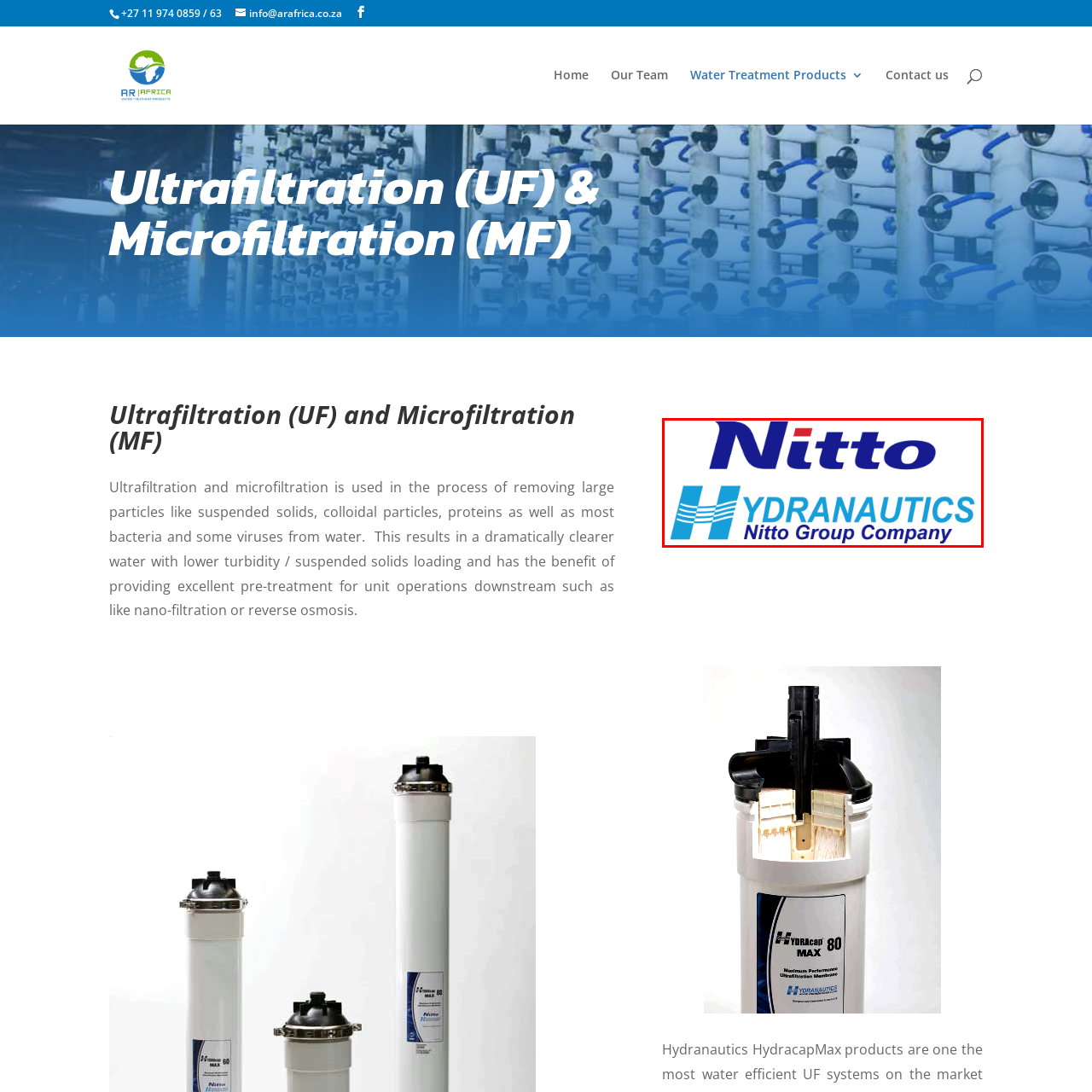Analyze the picture enclosed by the red bounding box and provide a single-word or phrase answer to this question:
What type of graphic is below the word 'HYDRANAUTICS'?

Stylized wave